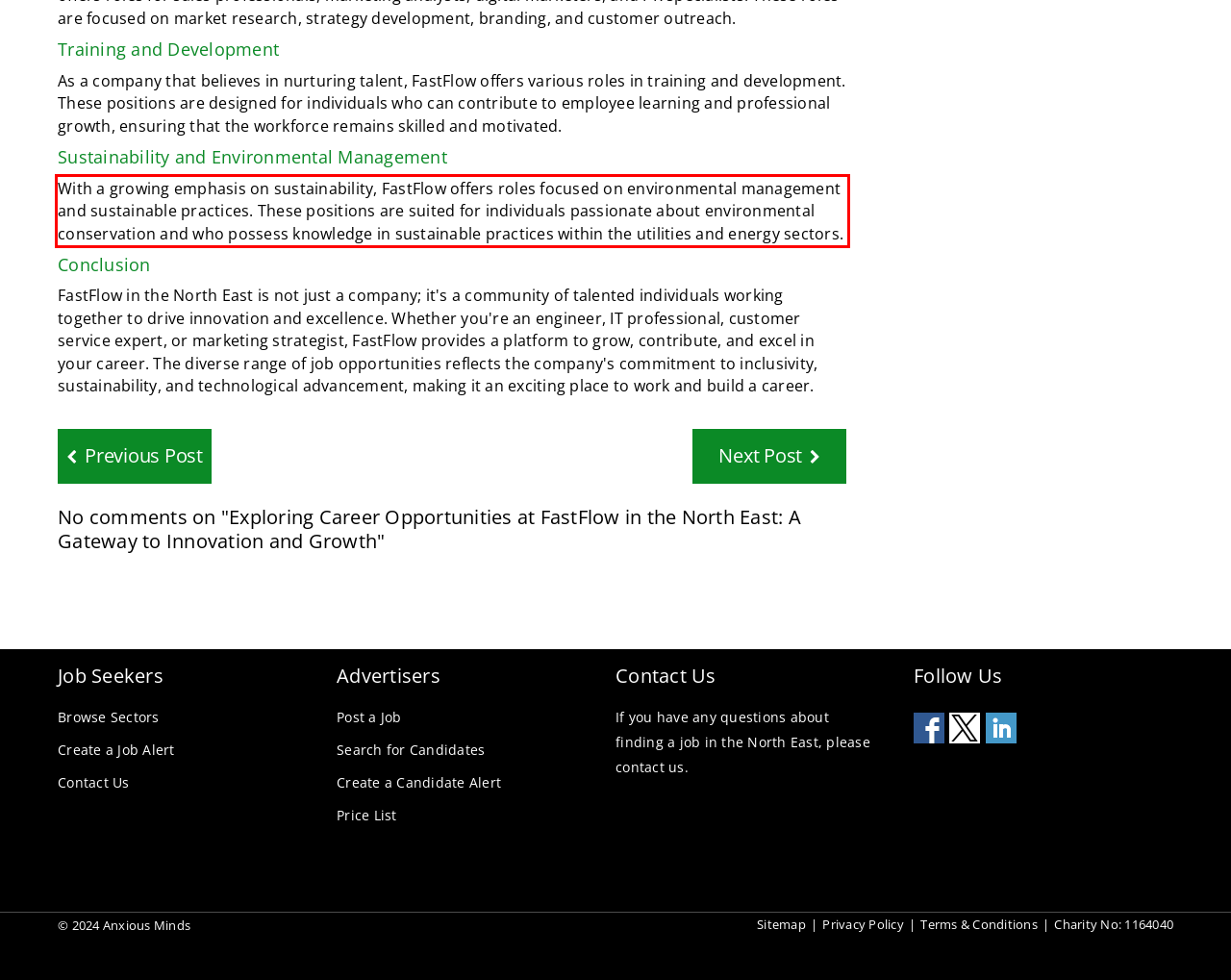Analyze the red bounding box in the provided webpage screenshot and generate the text content contained within.

With a growing emphasis on sustainability, FastFlow offers roles focused on environmental management and sustainable practices. These positions are suited for individuals passionate about environmental conservation and who possess knowledge in sustainable practices within the utilities and energy sectors.